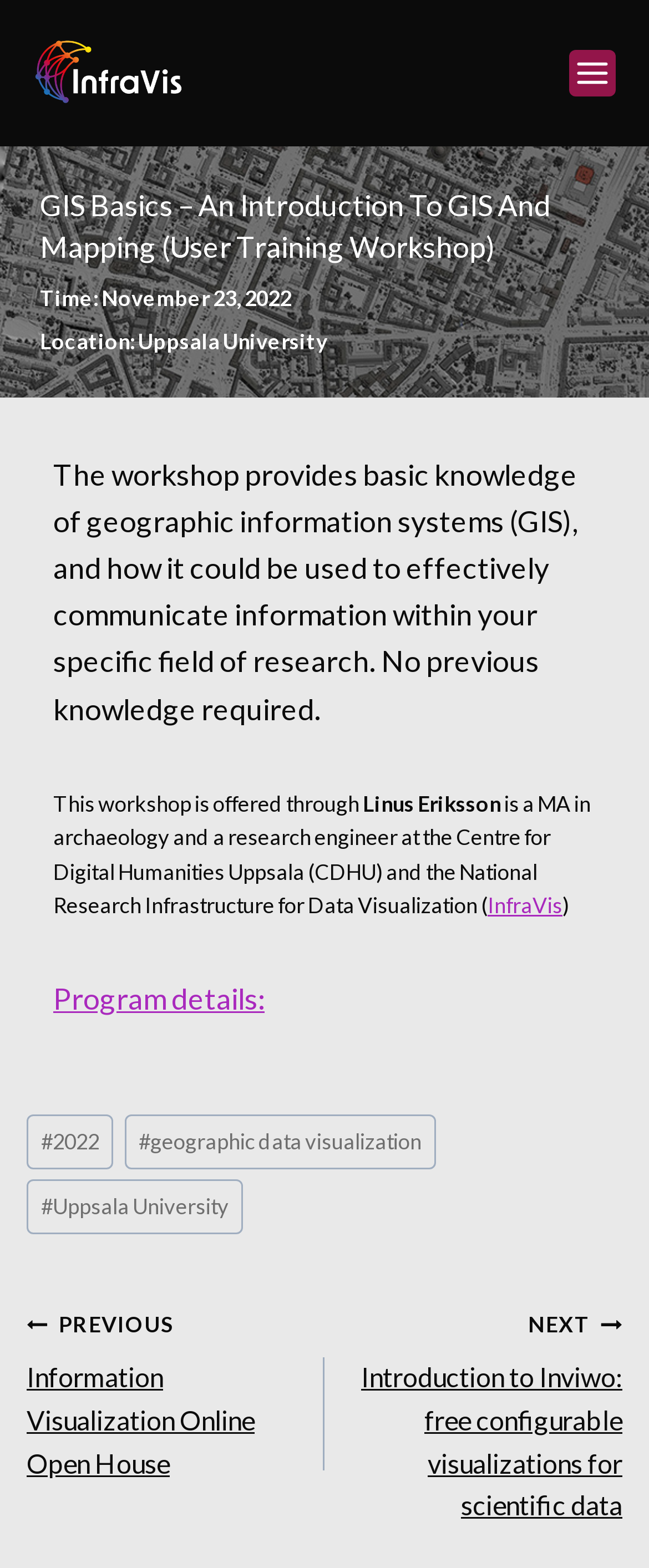From the webpage screenshot, identify the region described by InfraVis. Provide the bounding box coordinates as (top-left x, top-left y, bottom-right x, bottom-right y), with each value being a floating point number between 0 and 1.

[0.751, 0.569, 0.867, 0.586]